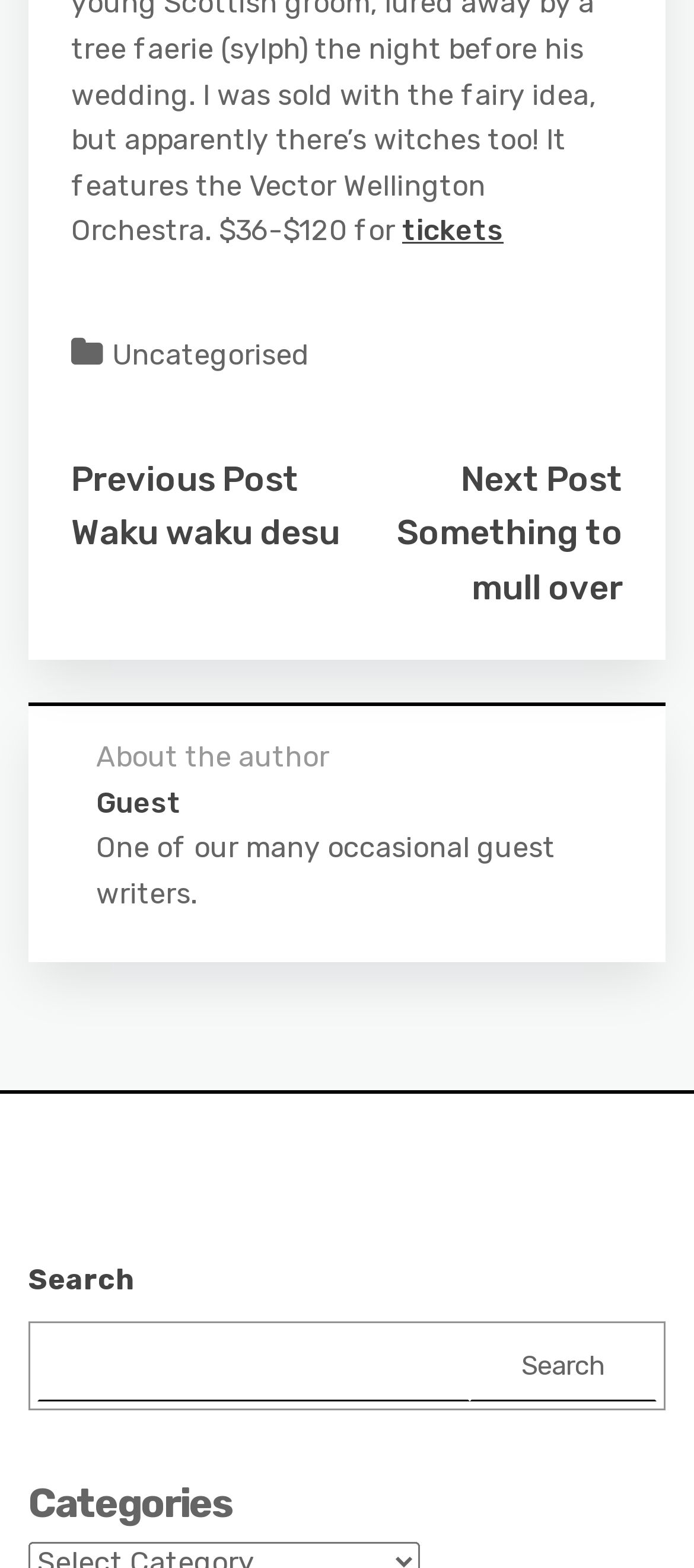How many static text elements are there on the webpage?
Based on the screenshot, provide your answer in one word or phrase.

4